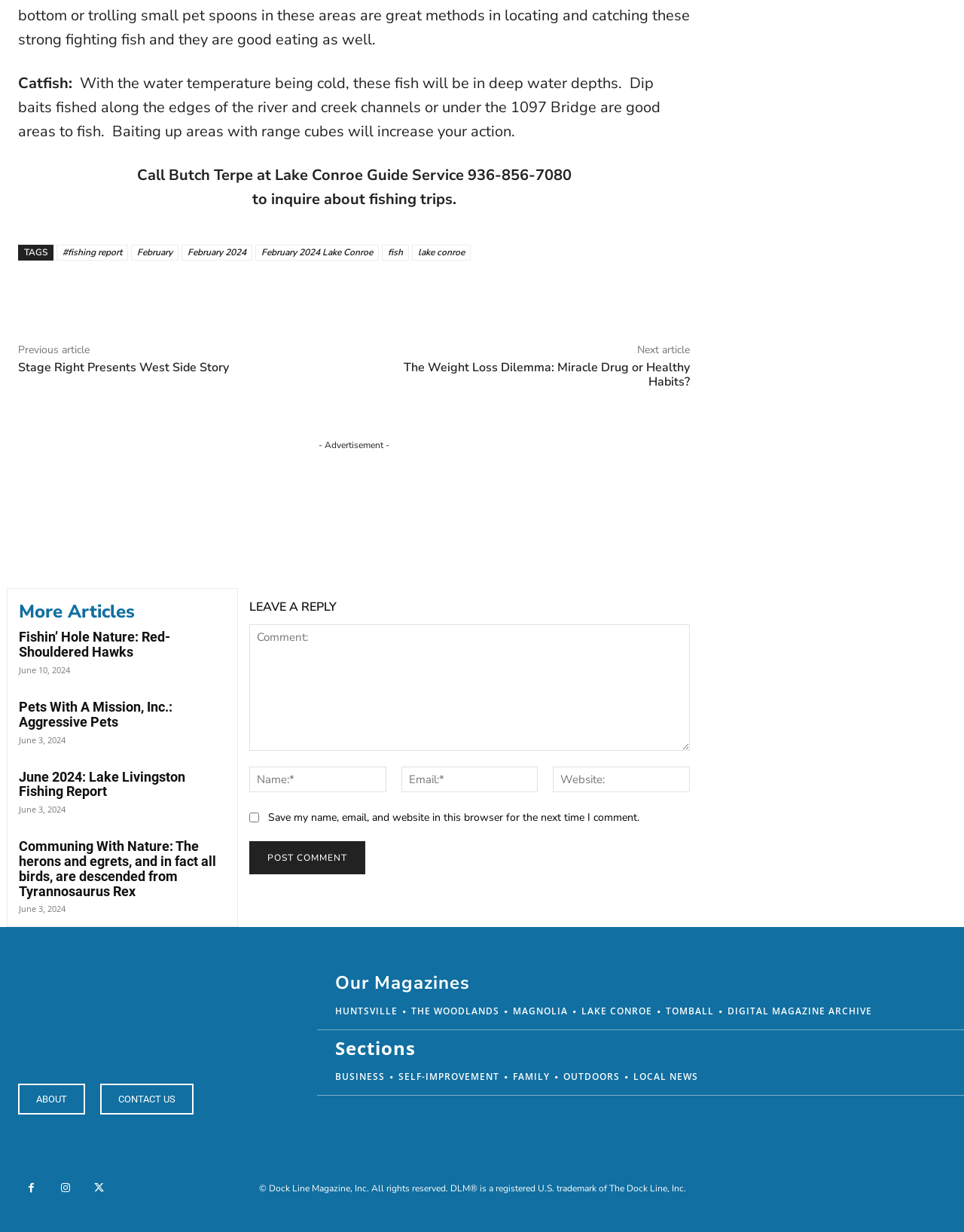Examine the screenshot and answer the question in as much detail as possible: Who can be contacted for fishing trips?

The person who can be contacted for fishing trips is Butch Terpe at Lake Conroe Guide Service, as indicated by the text 'Call Butch Terpe at Lake Conroe Guide Service 936-856-7080 to inquire about fishing trips'.